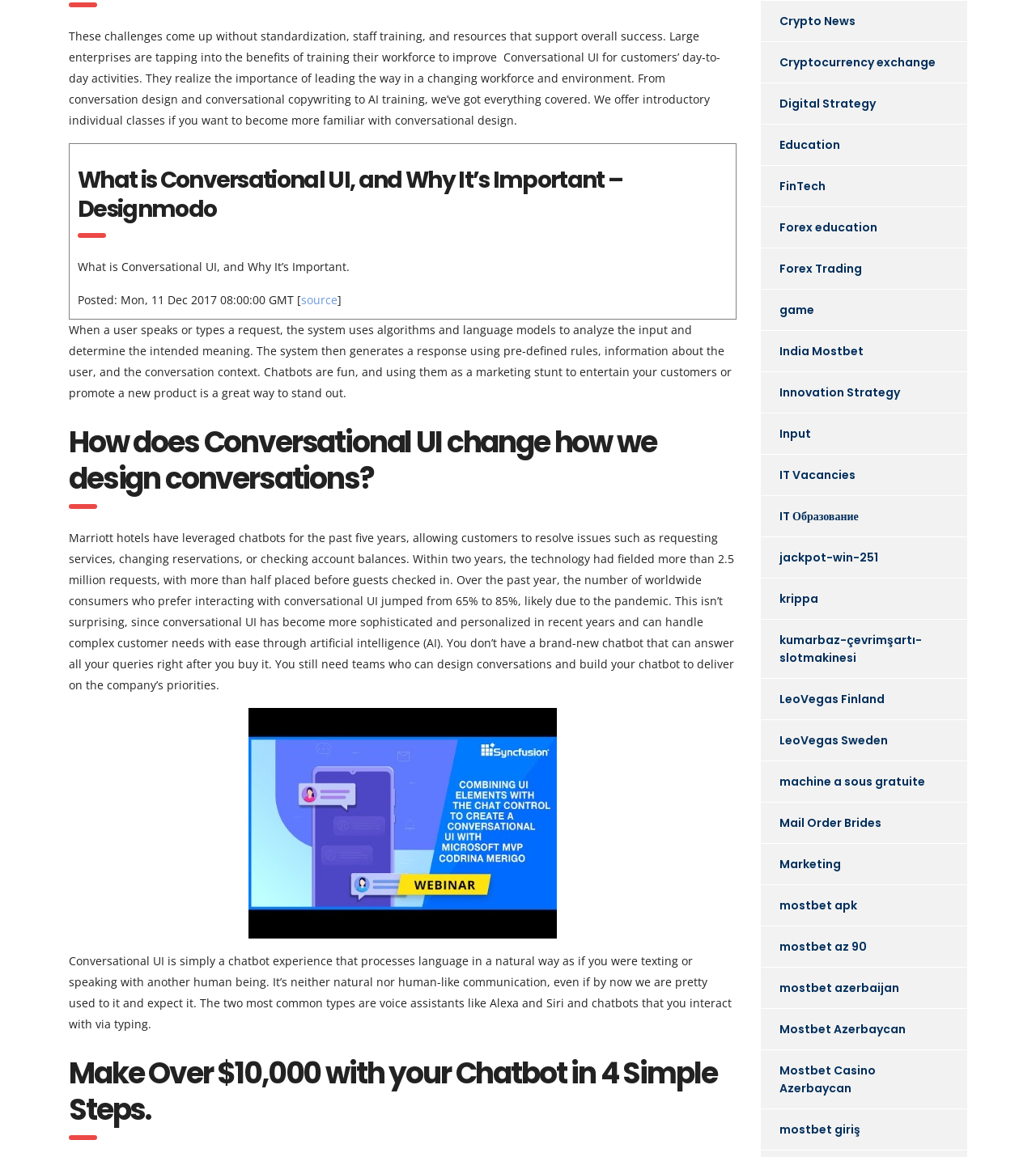Please identify the bounding box coordinates of the element's region that I should click in order to complete the following instruction: "Visit Library Home". The bounding box coordinates consist of four float numbers between 0 and 1, i.e., [left, top, right, bottom].

None